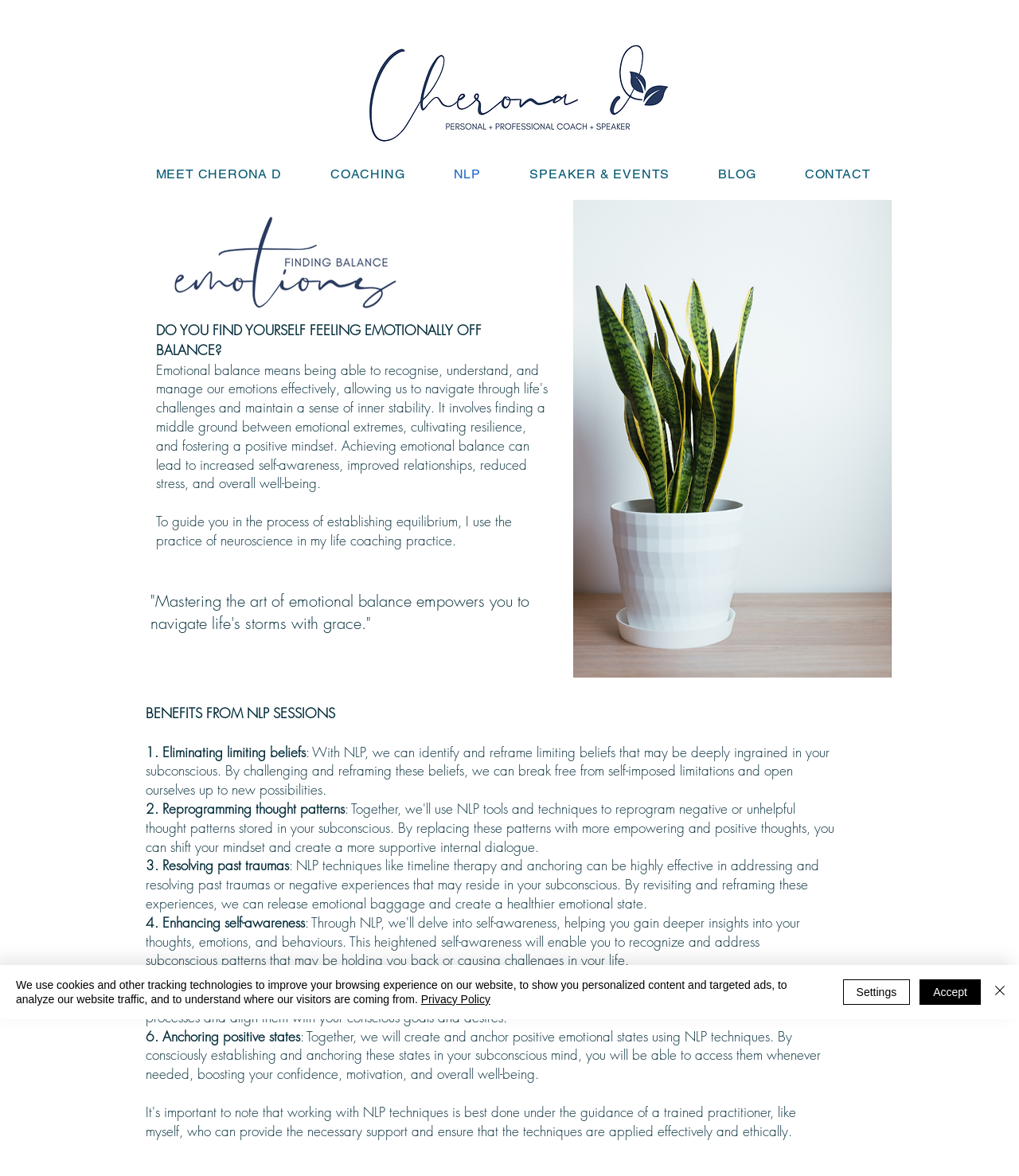What are the benefits of NLP sessions mentioned on the webpage?
Look at the image and provide a short answer using one word or a phrase.

Six benefits